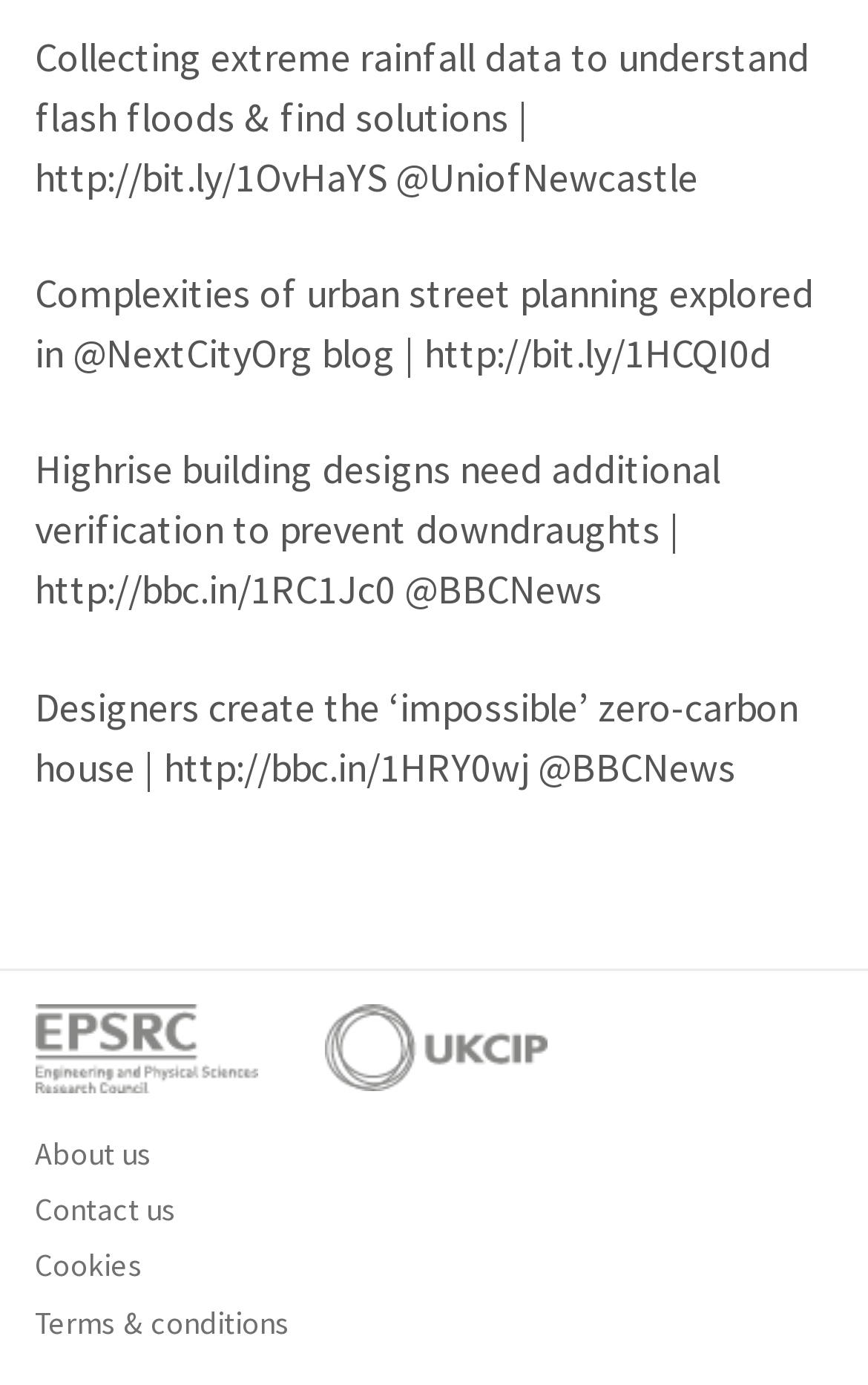What is the topic of the first news article?
Provide a one-word or short-phrase answer based on the image.

Flash floods